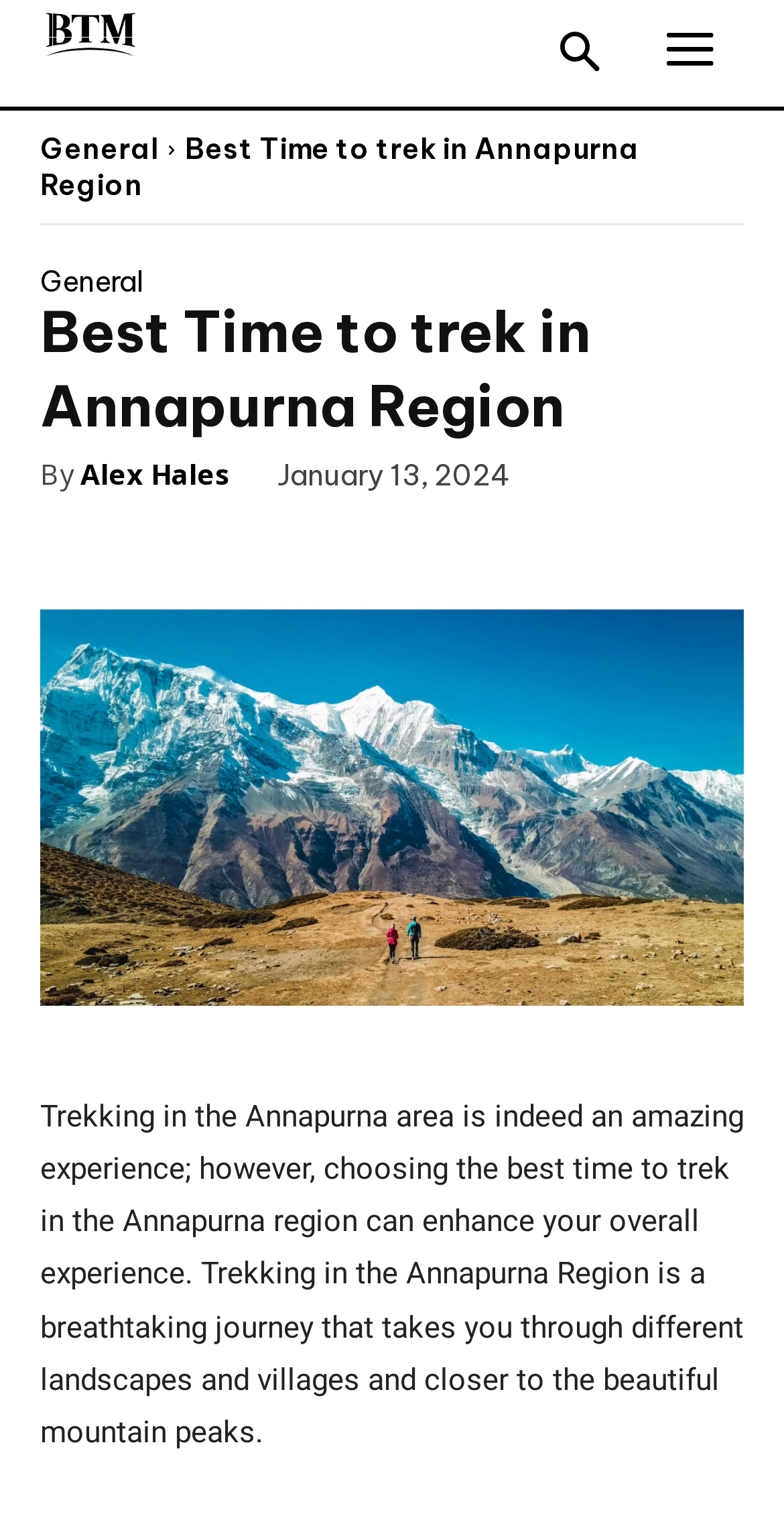Look at the image and write a detailed answer to the question: 
What is the author of this article?

The author of this article is mentioned below the title 'Best Time to trek in Annapurna Region' as 'By Alex Hales'.